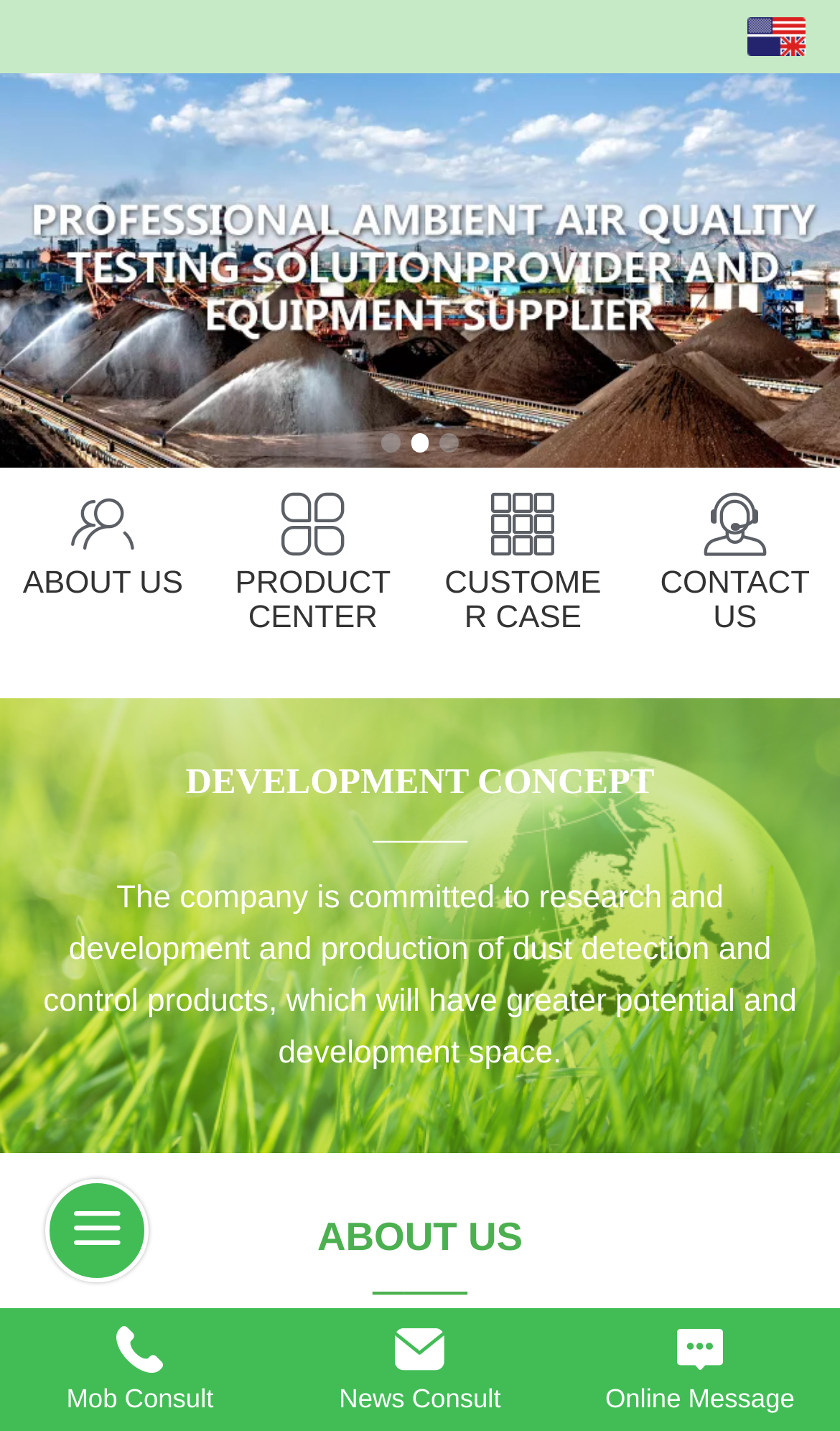Reply to the question with a brief word or phrase: What are the three consultation options?

Mob, News, Online Message